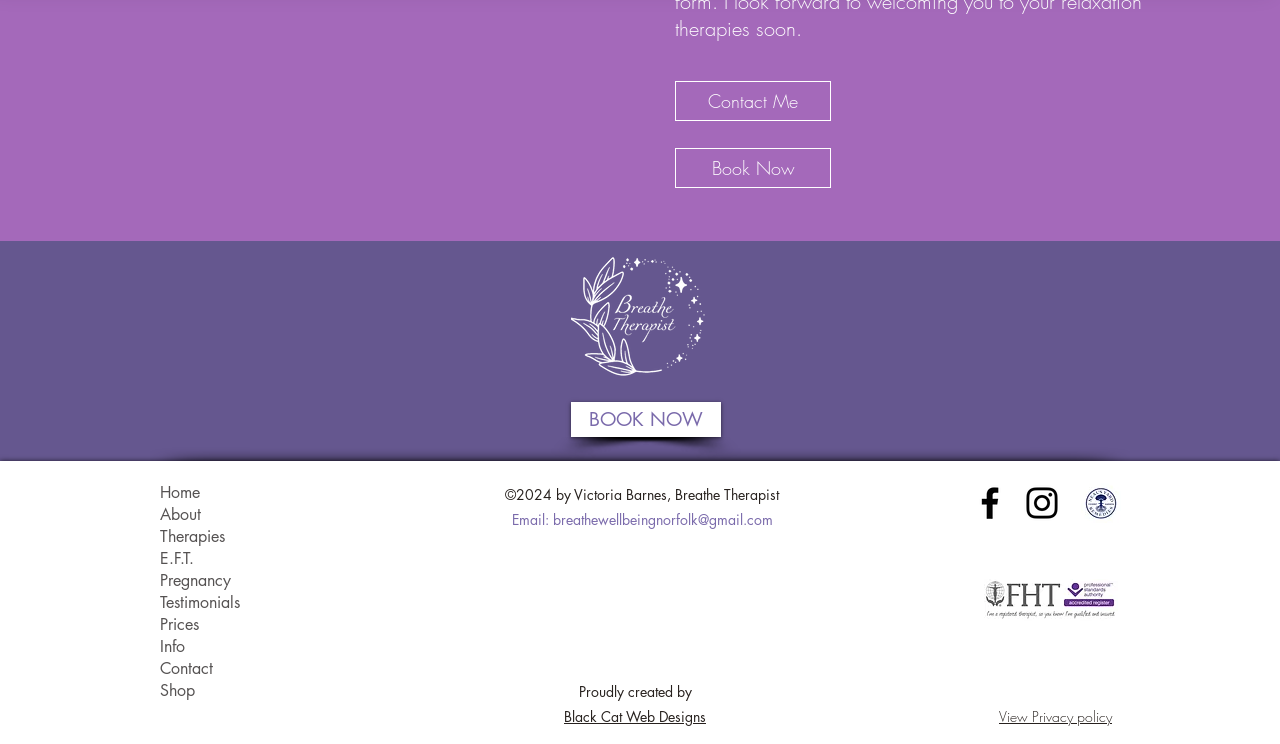What is the email address of the therapist?
Provide a detailed answer to the question using information from the image.

The email address of the therapist can be found in the link element with the text 'breathewellbeingnorfolk@gmail.com' located at [0.432, 0.686, 0.604, 0.711]. This email address is likely to be the contact email of the therapist.